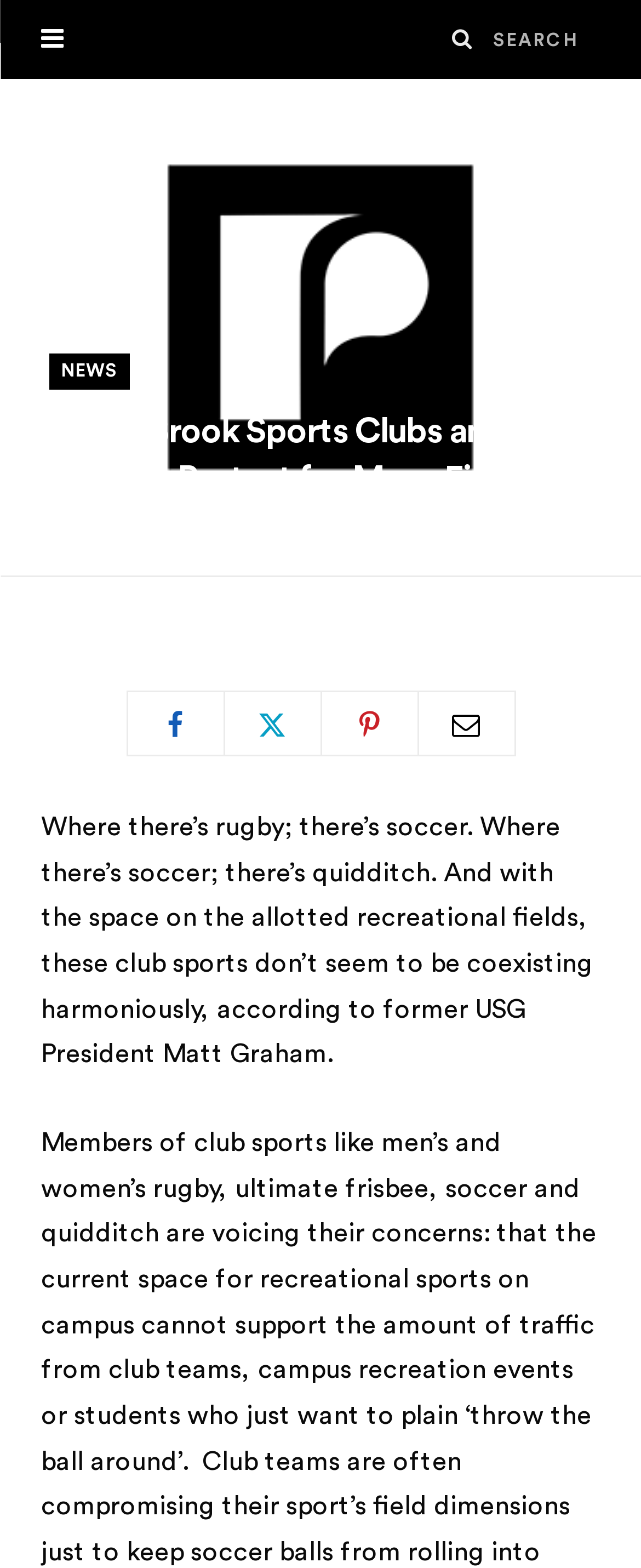Bounding box coordinates are specified in the format (top-left x, top-left y, bottom-right x, bottom-right y). All values are floating point numbers bounded between 0 and 1. Please provide the bounding box coordinate of the region this sentence describes: Share on Facebook

[0.196, 0.44, 0.35, 0.482]